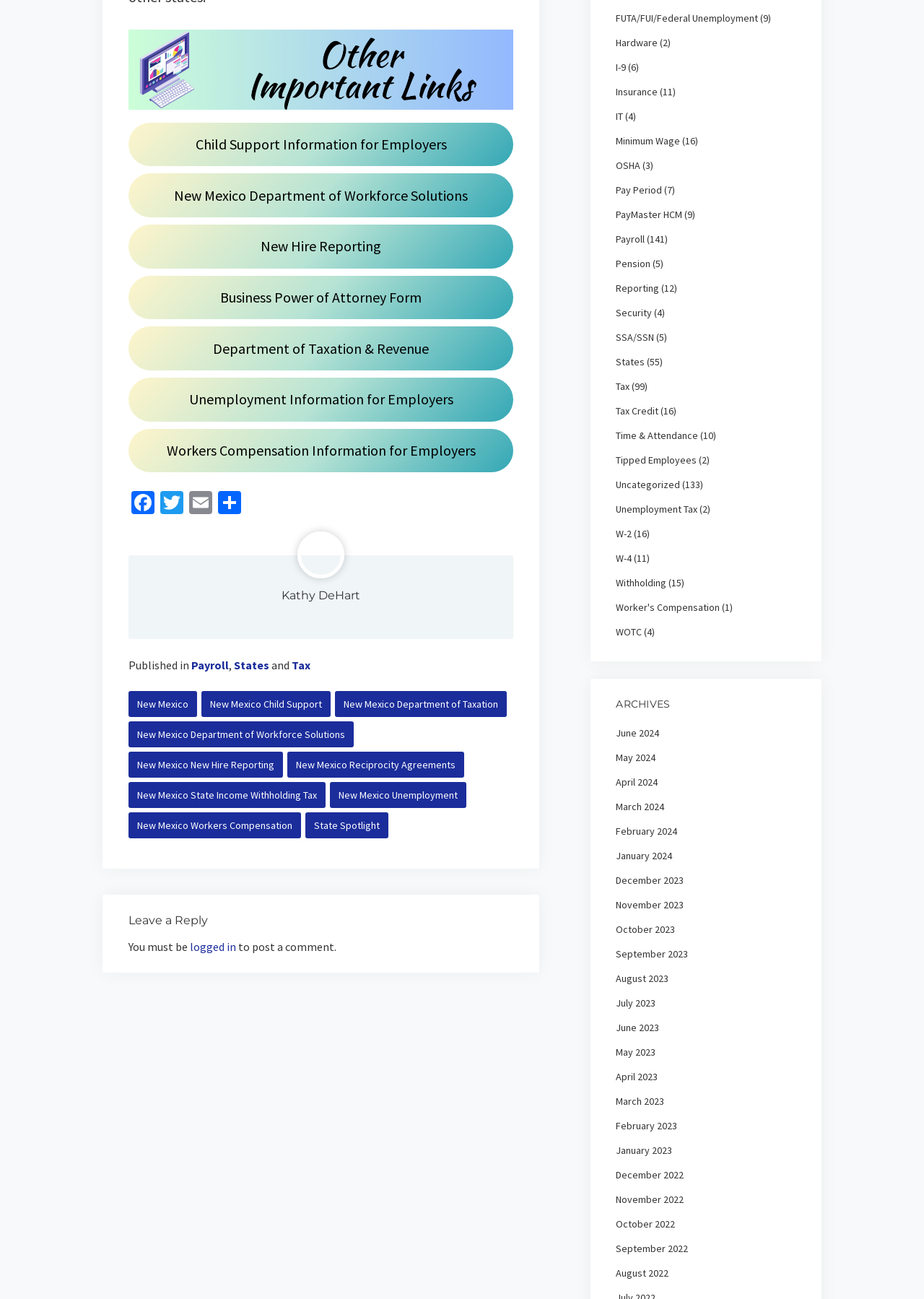Determine the bounding box coordinates for the UI element described. Format the coordinates as (top-left x, top-left y, bottom-right x, bottom-right y) and ensure all values are between 0 and 1. Element description: Child Support Information for Employers

[0.139, 0.094, 0.556, 0.128]